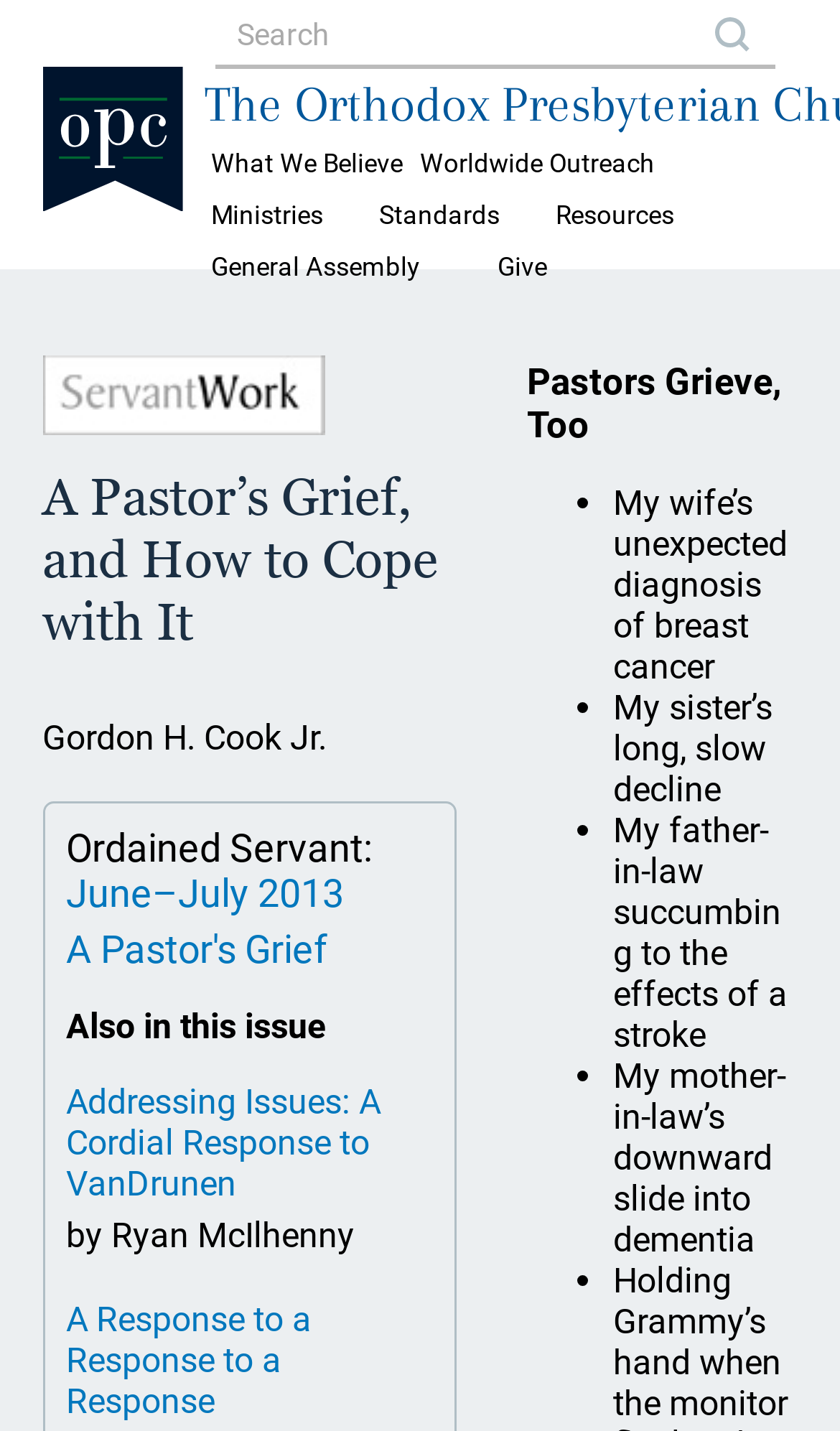Highlight the bounding box coordinates of the element that should be clicked to carry out the following instruction: "Click on 'A Pastor's Grief'". The coordinates must be given as four float numbers ranging from 0 to 1, i.e., [left, top, right, bottom].

[0.078, 0.647, 0.388, 0.679]